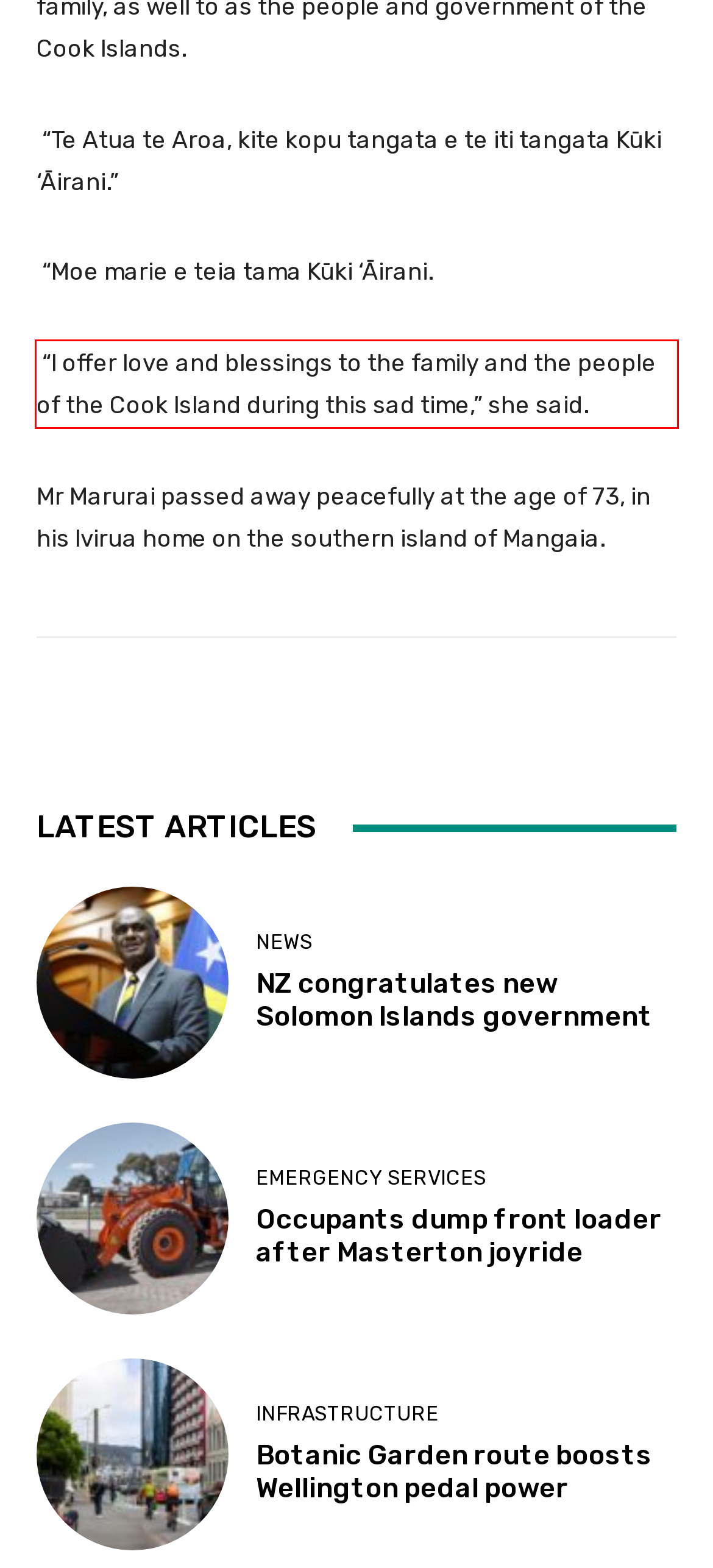Look at the webpage screenshot and recognize the text inside the red bounding box.

“I offer love and blessings to the family and the people of the Cook Island during this sad time,” she said.